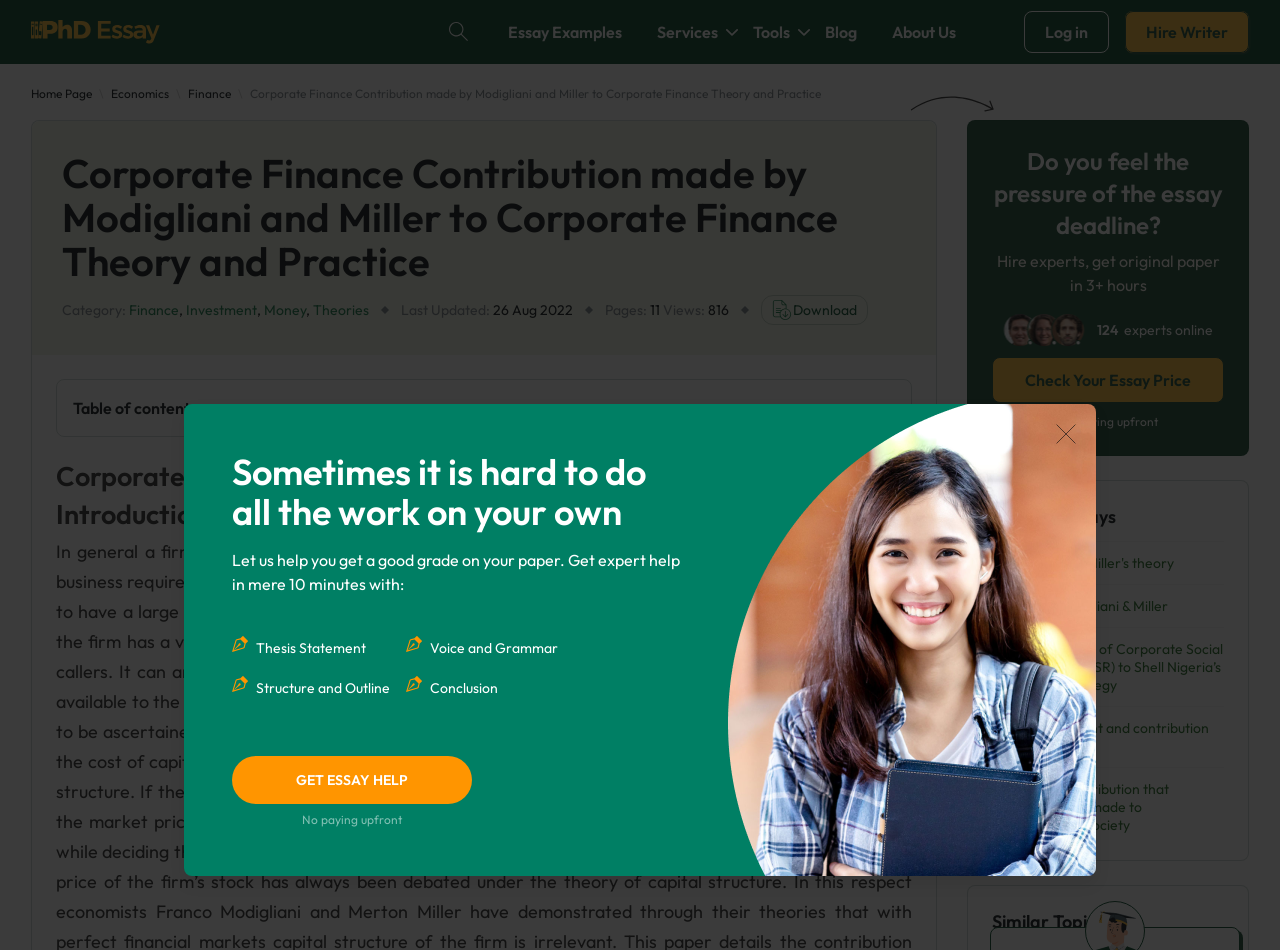Mark the bounding box of the element that matches the following description: "Check Your Essay Price".

[0.775, 0.376, 0.956, 0.424]